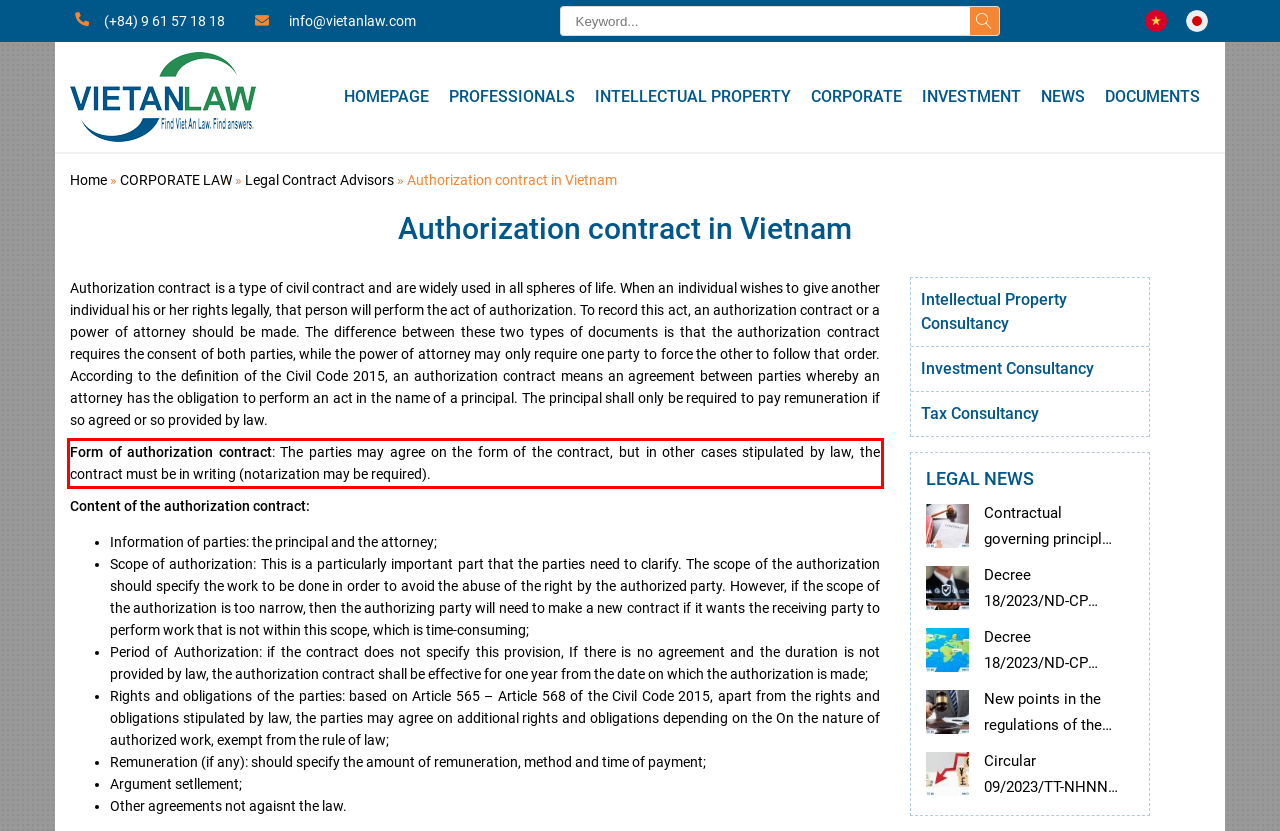Please take the screenshot of the webpage, find the red bounding box, and generate the text content that is within this red bounding box.

Form of authorization contract: The parties may agree on the form of the contract, but in other cases stipulated by law, the contract must be in writing (notarization may be required).